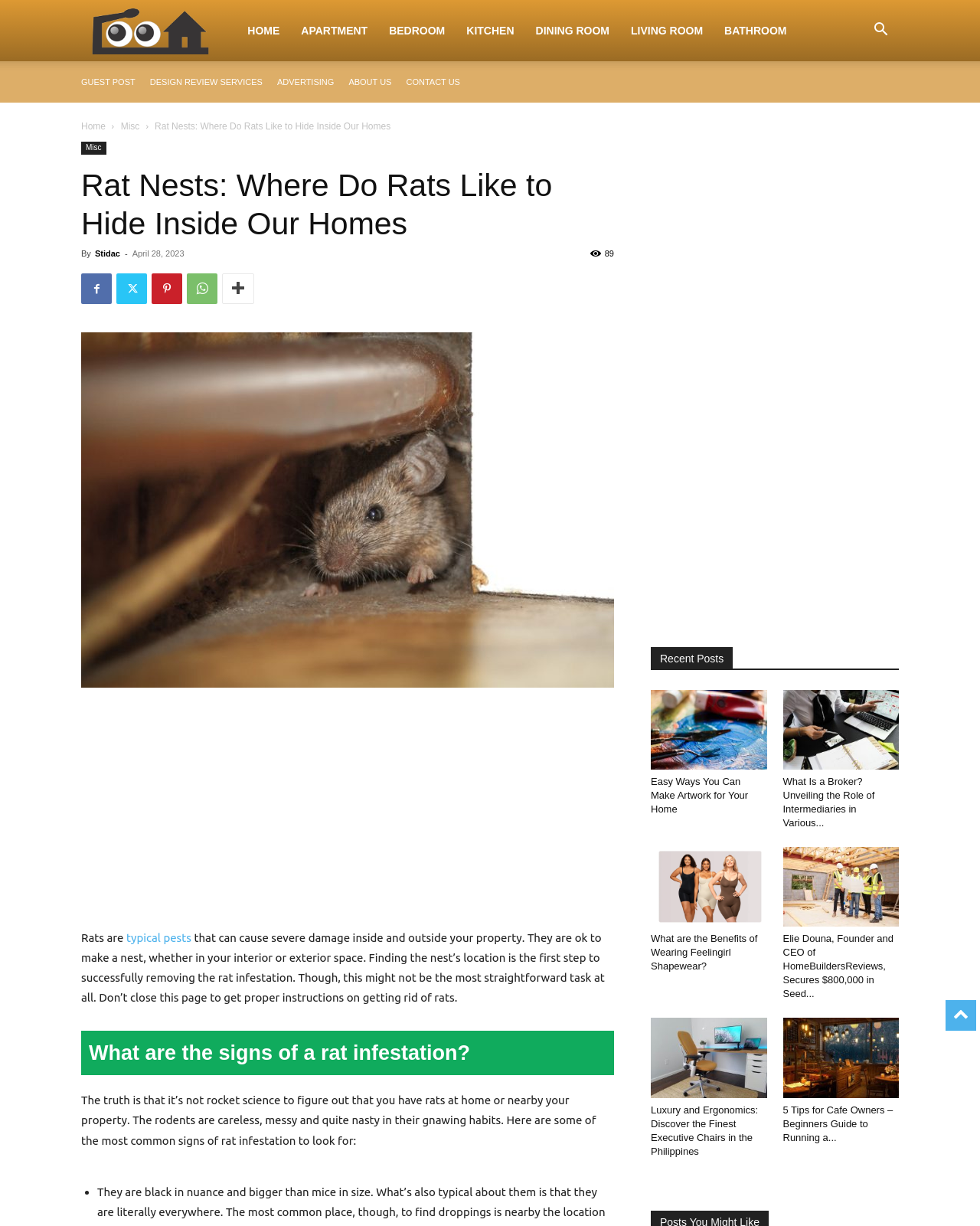How many recent posts are listed?
Carefully examine the image and provide a detailed answer to the question.

The webpage lists recent posts, and there are five posts mentioned, each with a heading and a brief description. These posts are listed below the main article and are related to various topics, including artwork, brokers, and executive chairs.